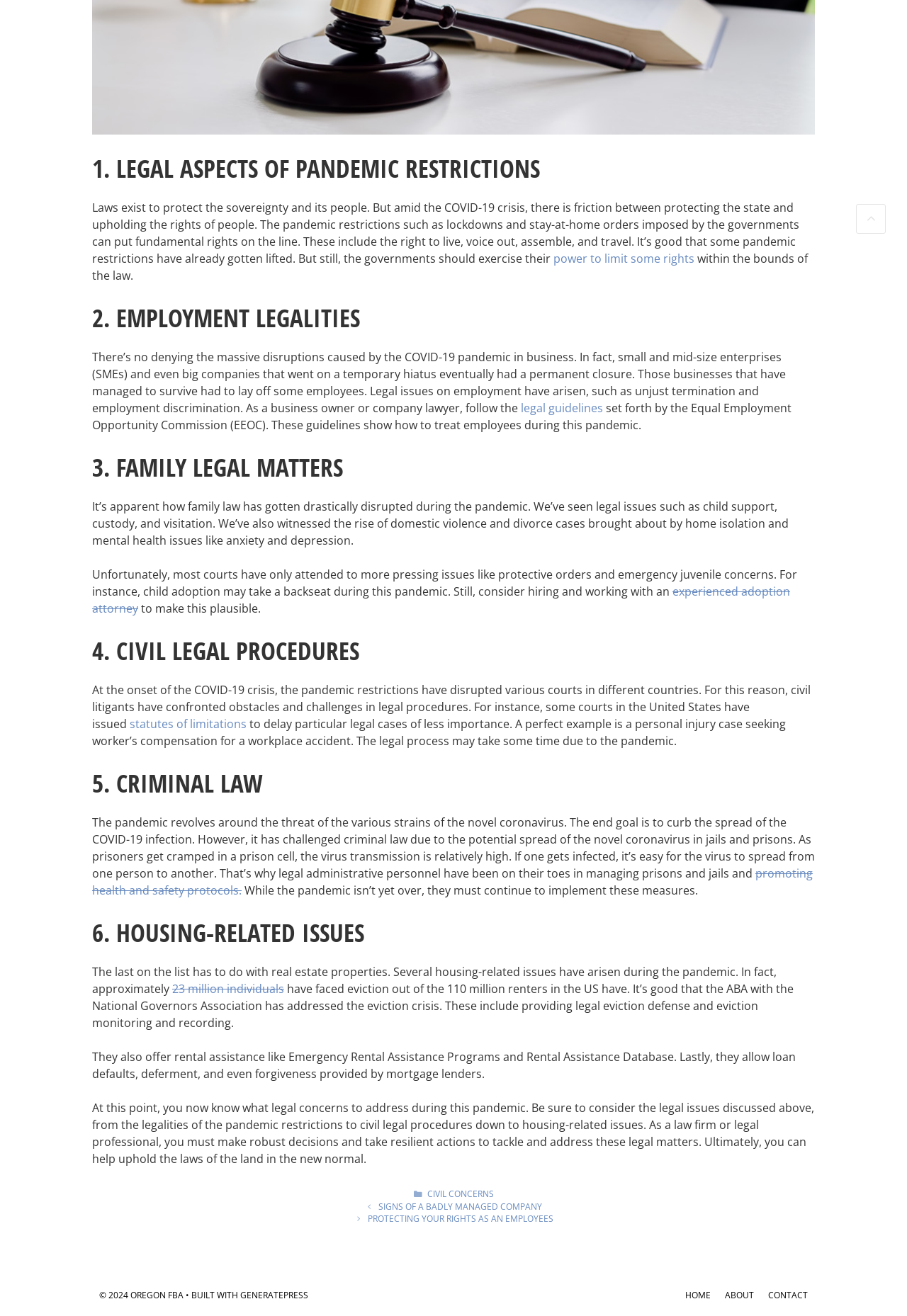Answer the question briefly using a single word or phrase: 
What is the second employment legality issue?

Unjust termination